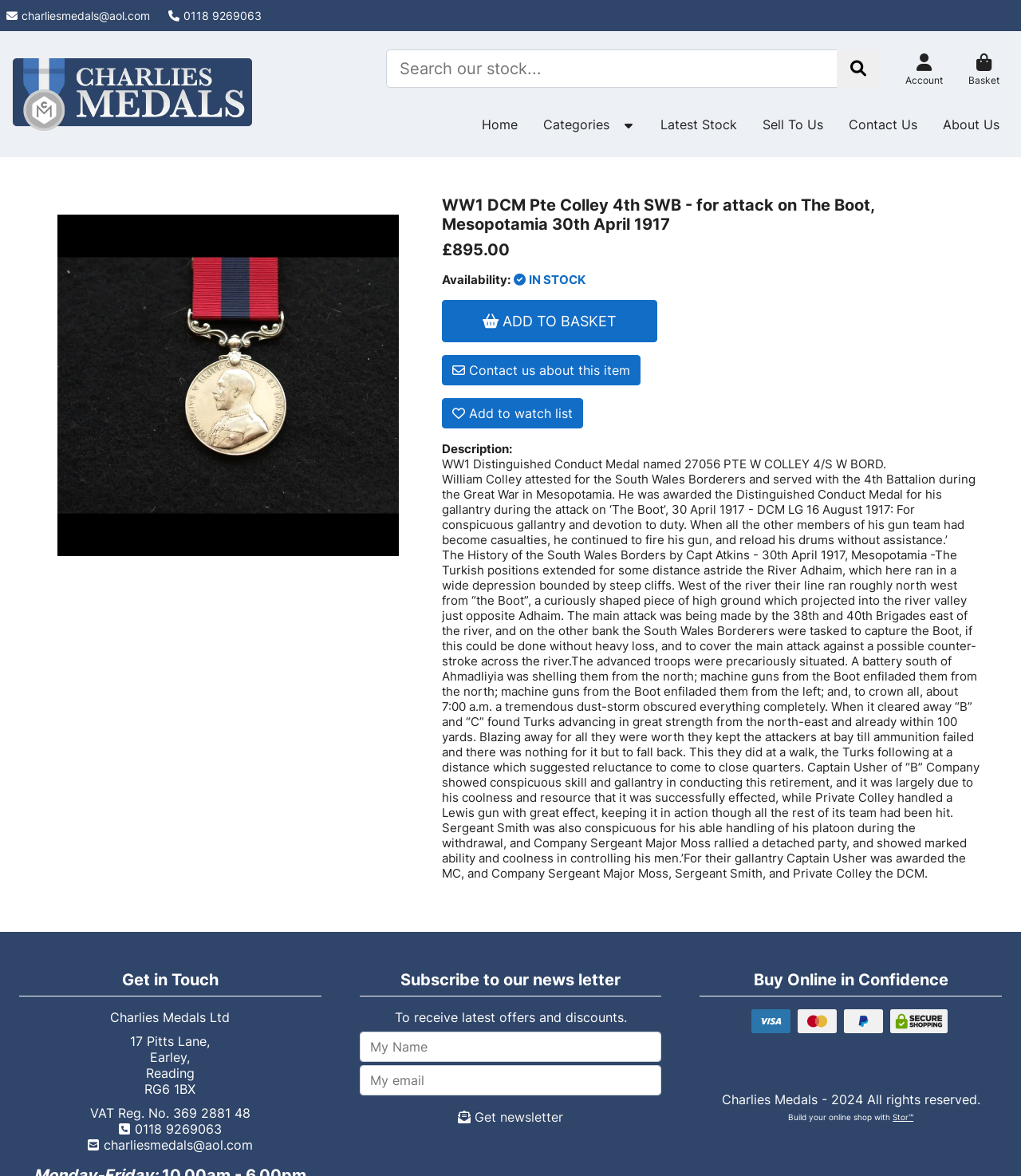Find and indicate the bounding box coordinates of the region you should select to follow the given instruction: "Download the Hubitat app".

None